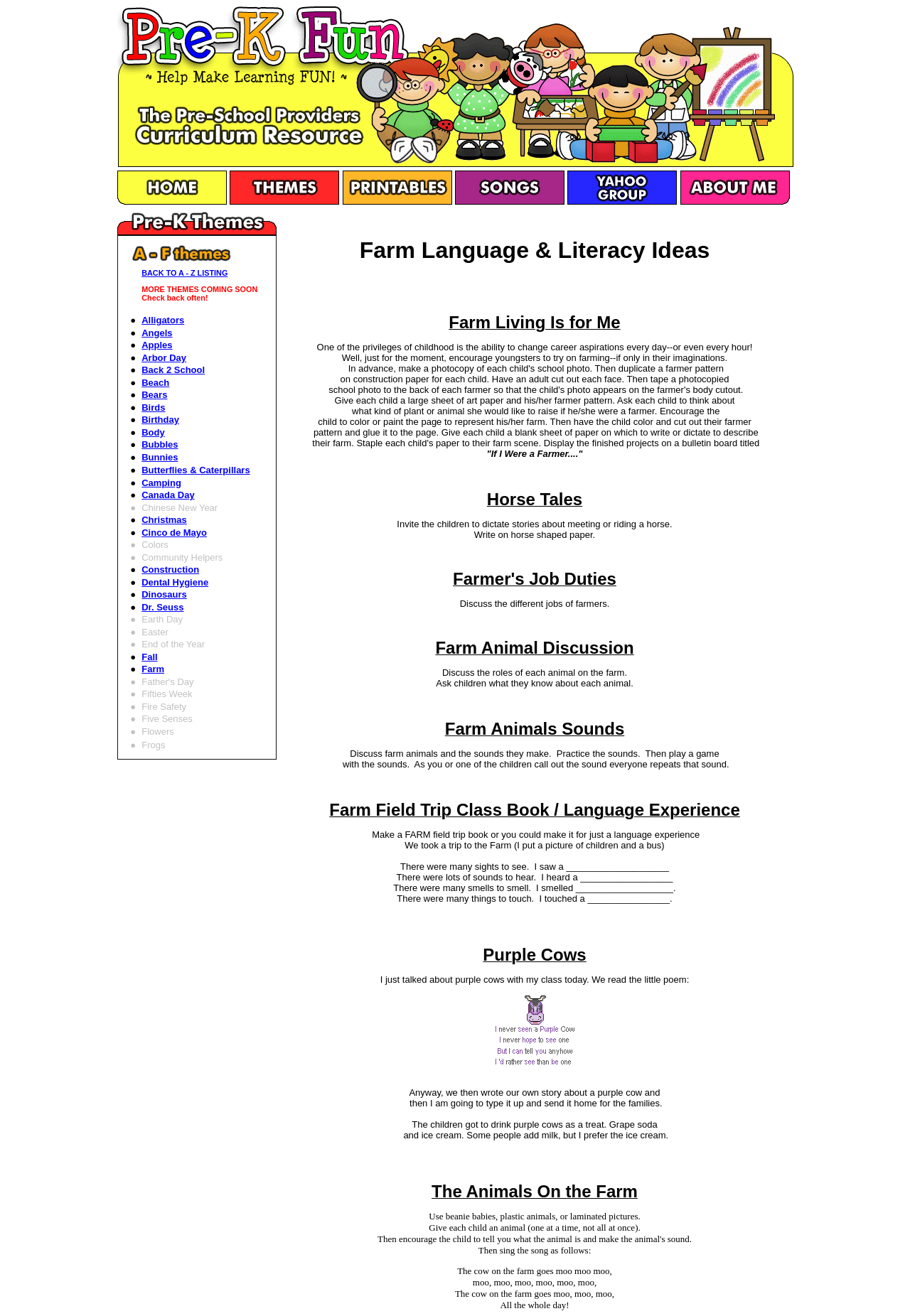What is the theme of the first link on the webpage?
Using the image provided, answer with just one word or phrase.

A to Z